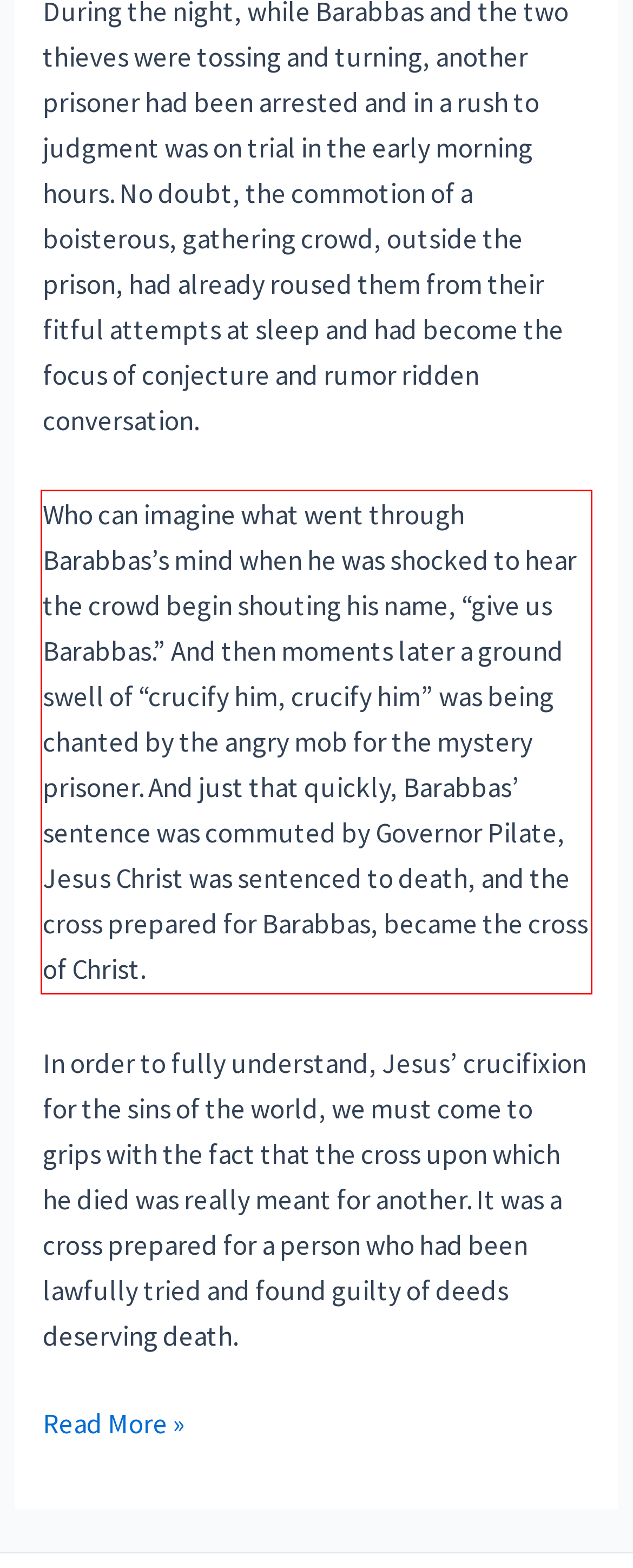Within the provided webpage screenshot, find the red rectangle bounding box and perform OCR to obtain the text content.

Who can imagine what went through Barabbas’s mind when he was shocked to hear the crowd begin shouting his name, “give us Barabbas.” And then moments later a ground swell of “crucify him, crucify him” was being chanted by the angry mob for the mystery prisoner. And just that quickly, Barabbas’ sentence was commuted by Governor Pilate, Jesus Christ was sentenced to death, and the cross prepared for Barabbas, became the cross of Christ.